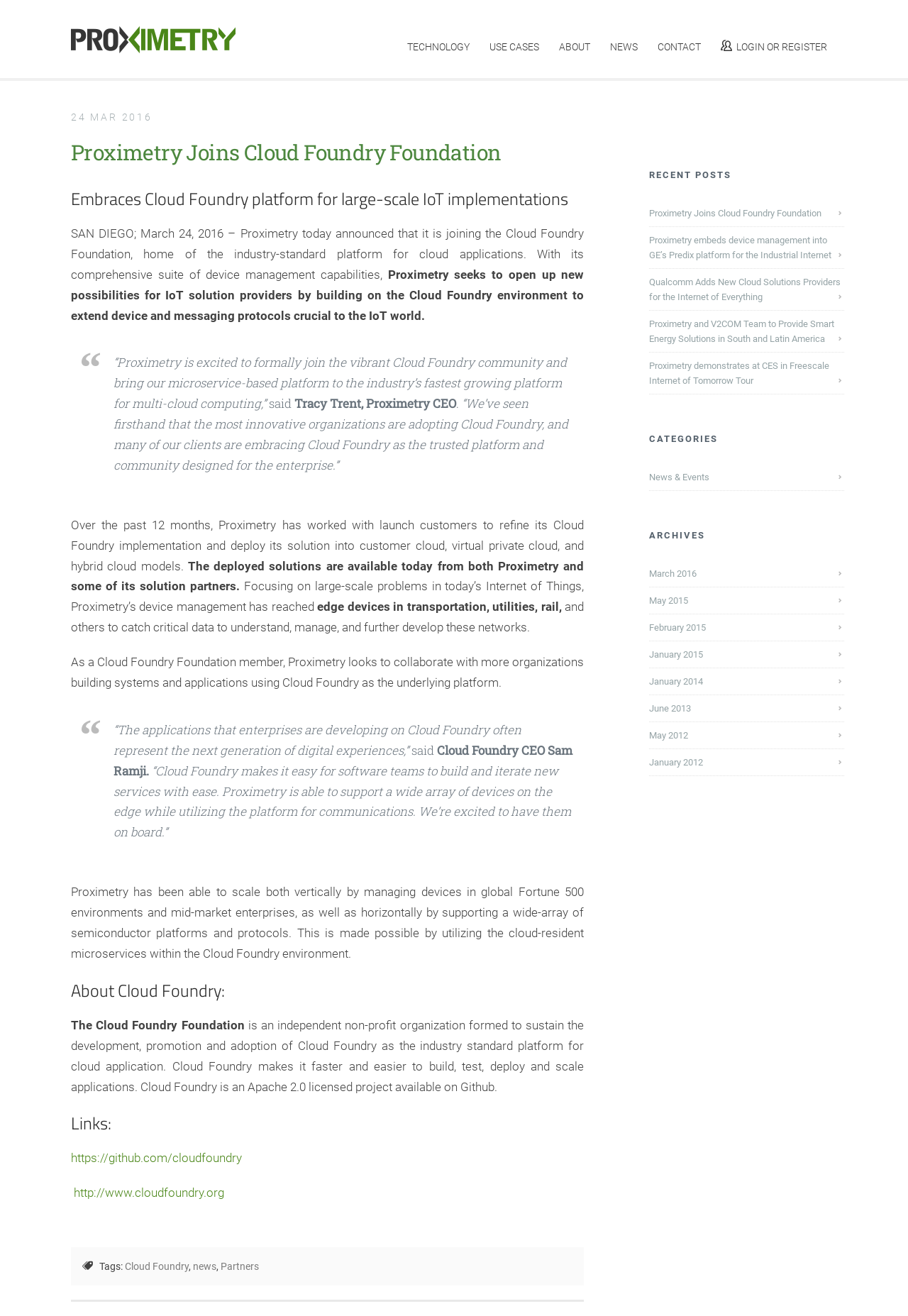Find the bounding box coordinates of the element I should click to carry out the following instruction: "Read the news article".

[0.078, 0.095, 0.643, 0.136]